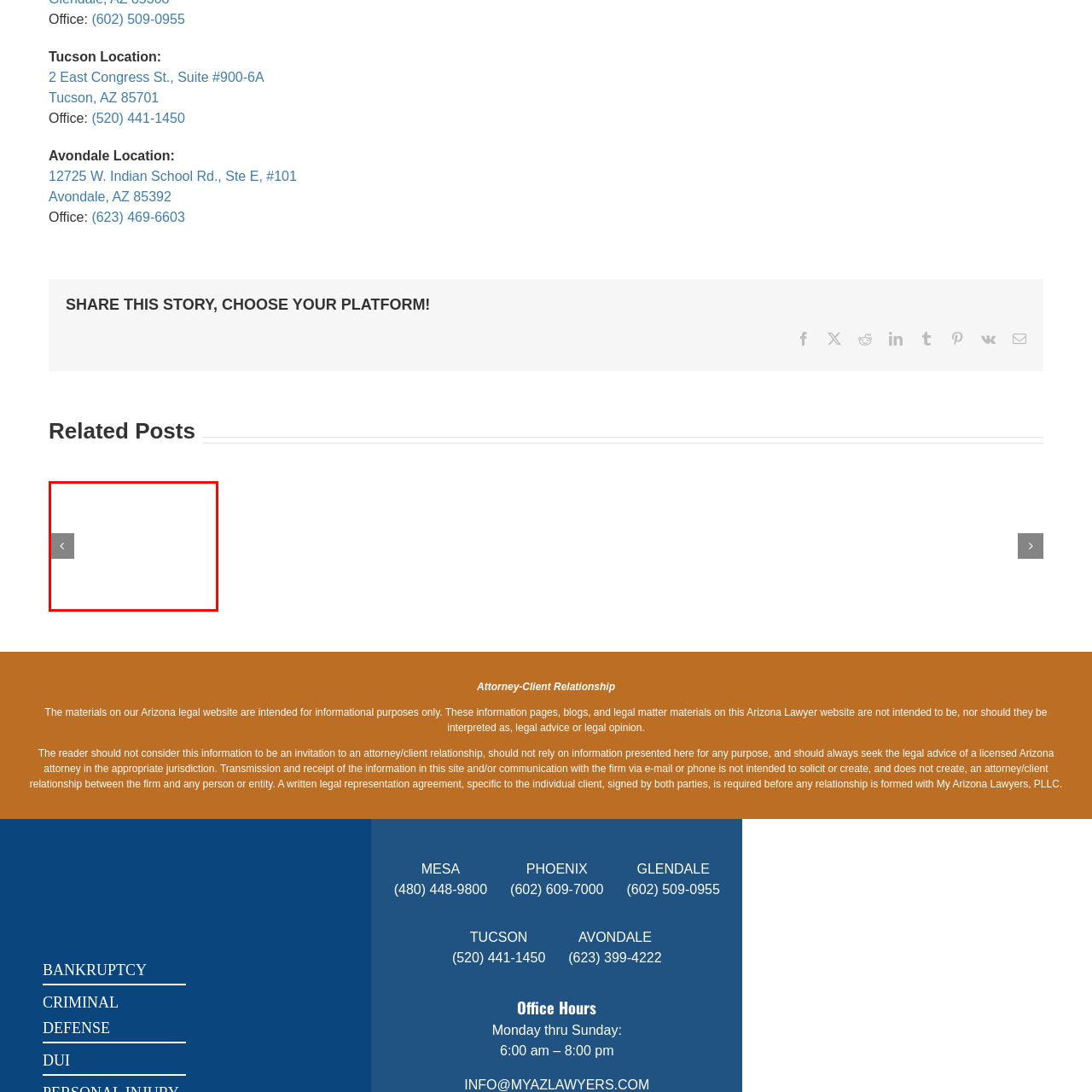Examine the image within the red border, Is the design of the button complex? 
Please provide a one-word or one-phrase answer.

No